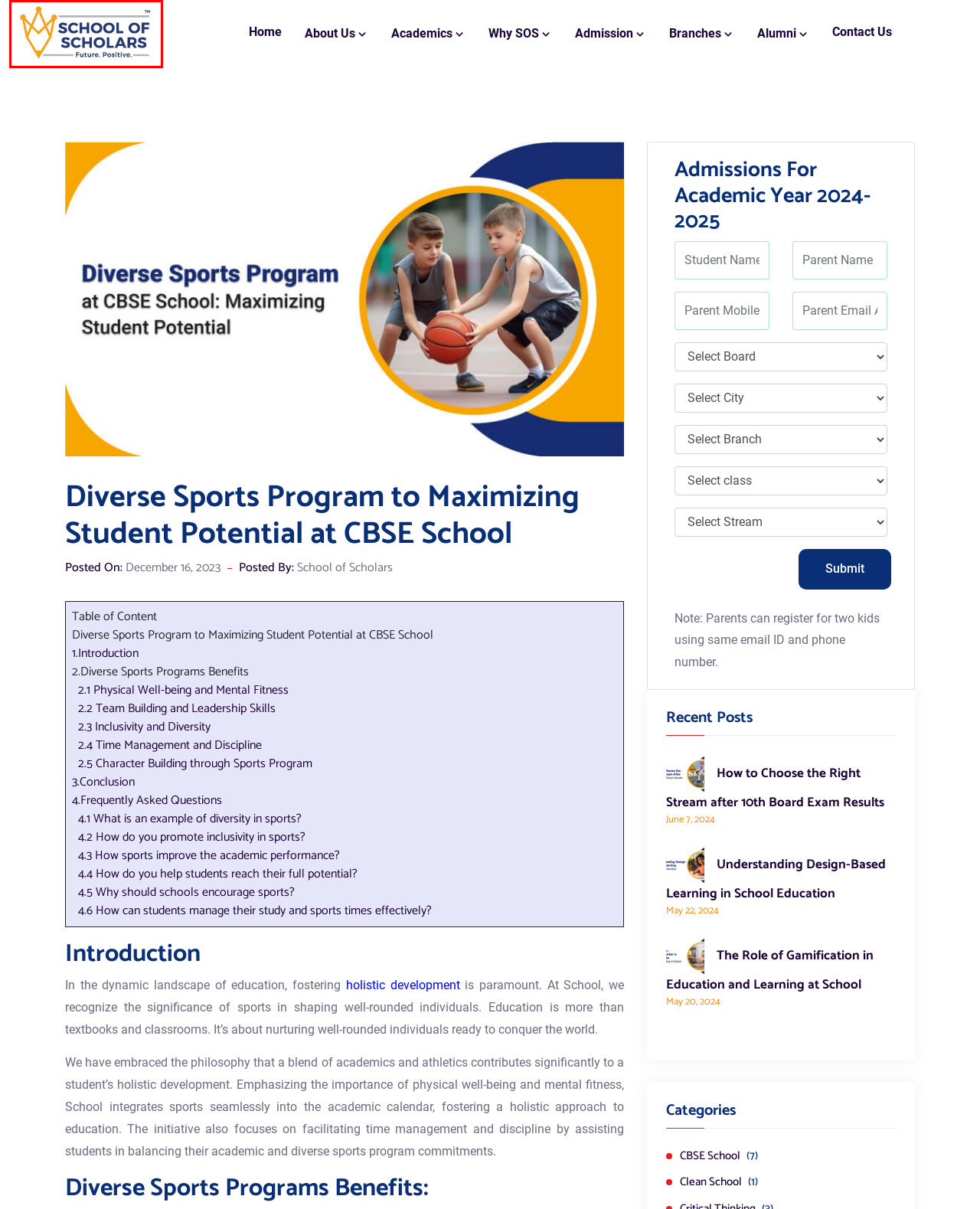You have a screenshot of a webpage with a red bounding box around an element. Identify the webpage description that best fits the new page that appears after clicking the selected element in the red bounding box. Here are the candidates:
A. CBSE School Insights & Tips | School of Scholars Blog
B. Clean School Environment:Insights & Strategies | School of Scholars Blog
C. Top CBSE Schools In Maharashtra 2023-2024 | School Of Scholars
D. Understanding Design-Based Learning in School Education
E. CBSE School Admission Details | Contact School Of Scholars
F. Holistic Development in Schools by Nurturing the Learning
G. The Role of Gamification in Education and Learning at School
H. How to Choose the Right Stream after 10th Board Exam Results

C